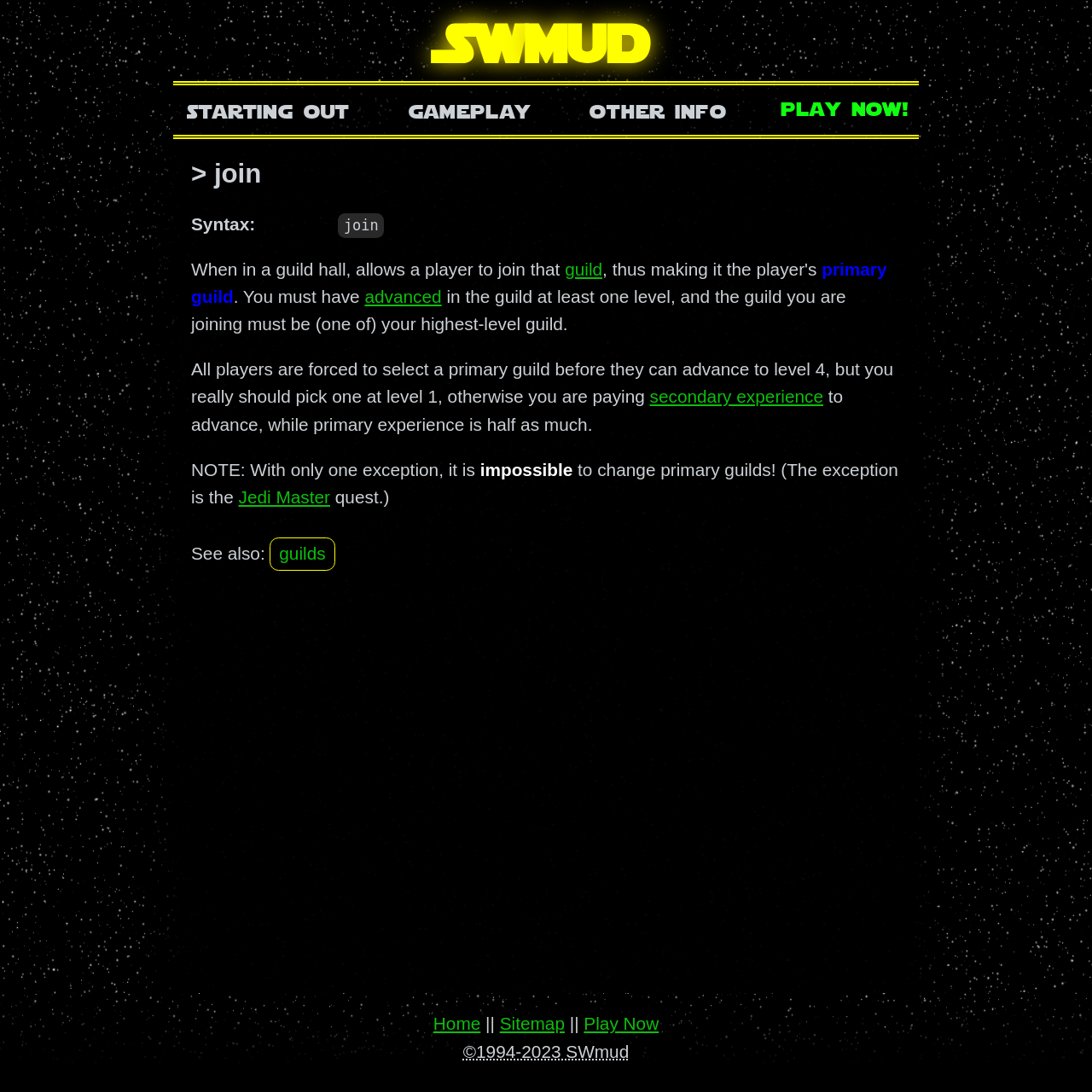Please specify the bounding box coordinates in the format (top-left x, top-left y, bottom-right x, bottom-right y), with all values as floating point numbers between 0 and 1. Identify the bounding box of the UI element described by: Play Now

[0.535, 0.928, 0.603, 0.946]